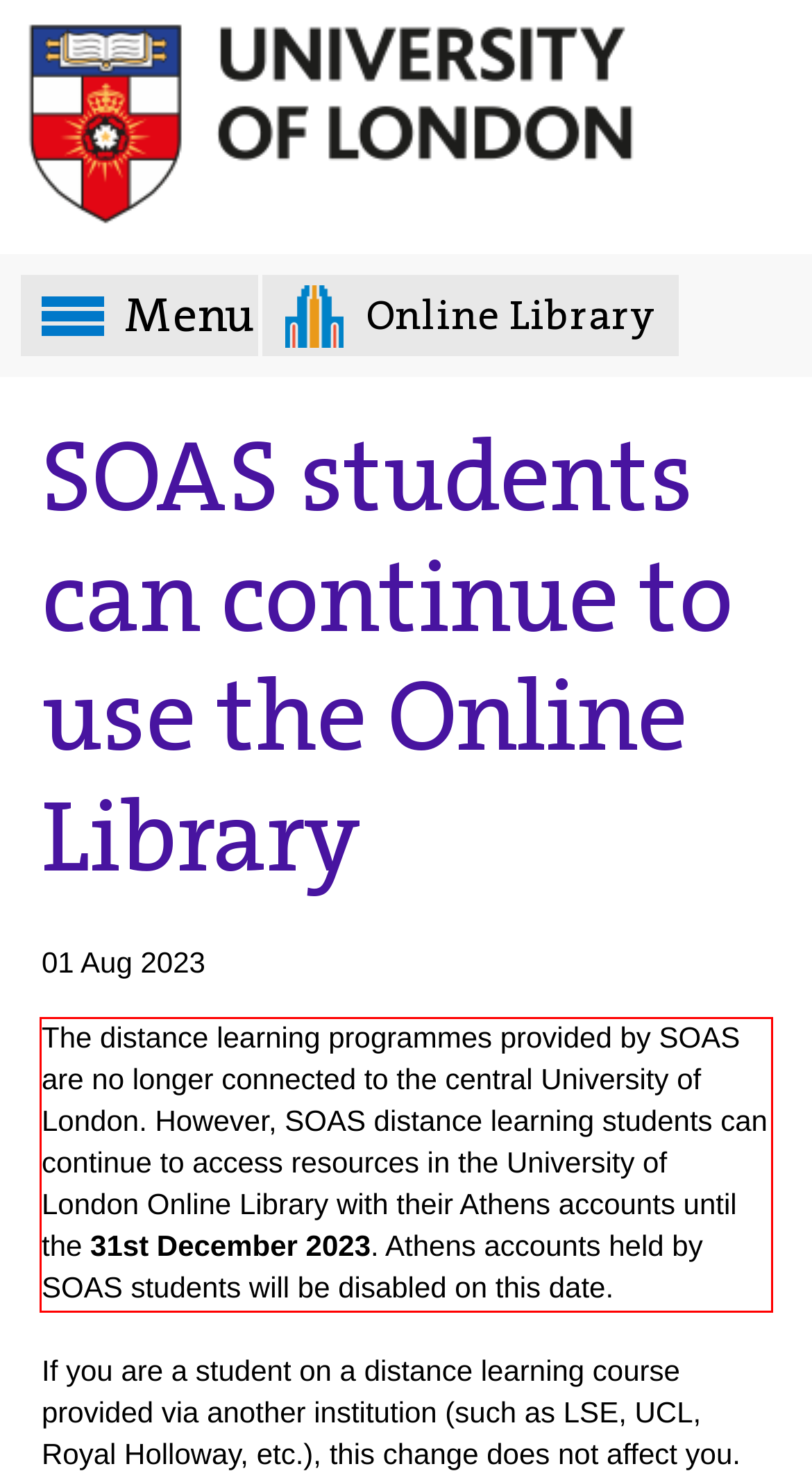Analyze the webpage screenshot and use OCR to recognize the text content in the red bounding box.

The distance learning programmes provided by SOAS are no longer connected to the central University of London. However, SOAS distance learning students can continue to access resources in the University of London Online Library with their Athens accounts until the 31st December 2023. Athens accounts held by SOAS students will be disabled on this date.